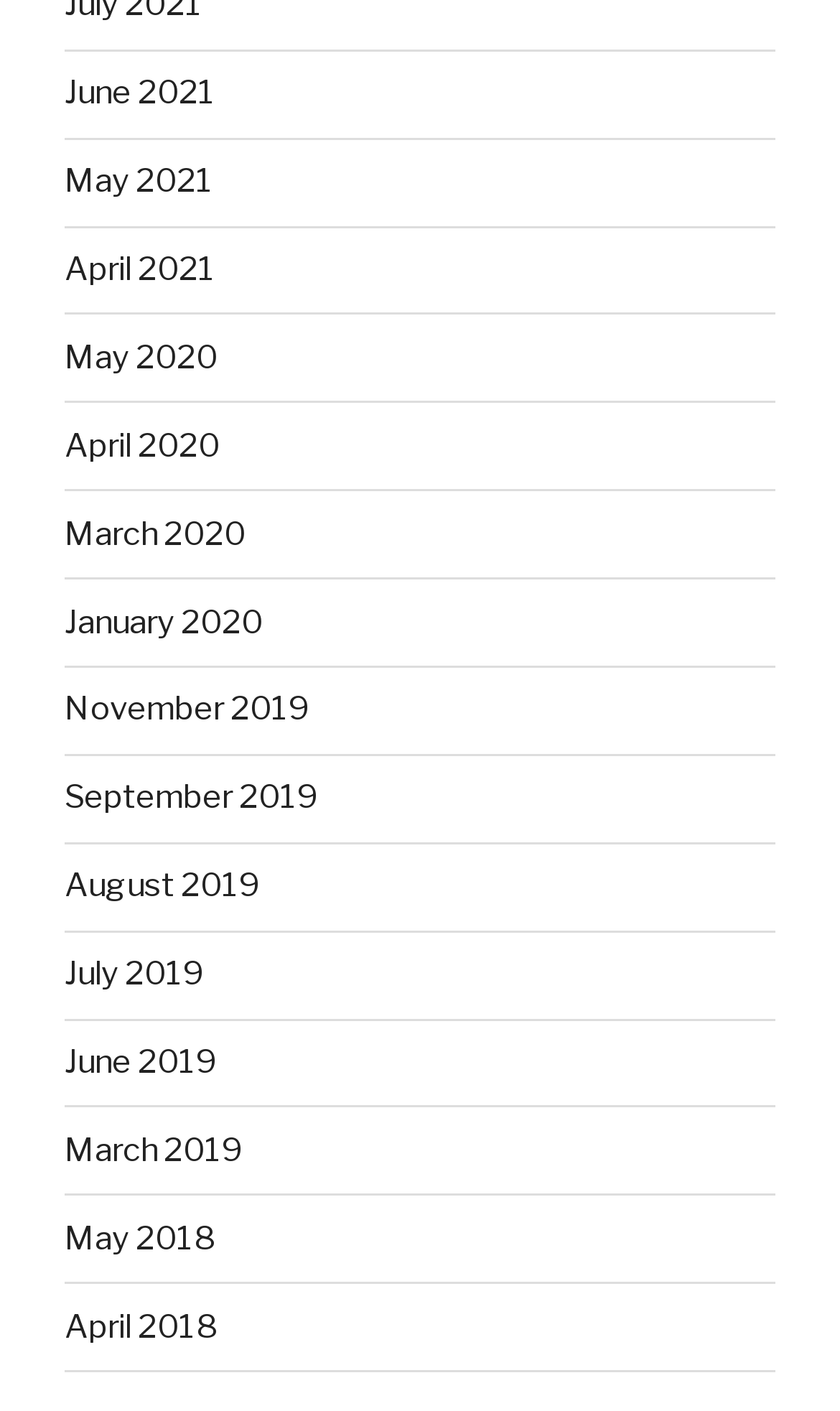What is the common format of the link texts?
Can you provide a detailed and comprehensive answer to the question?

I observed that all the link texts follow a consistent format, which is 'Month Year', such as 'June 2021', 'May 2020', and so on.